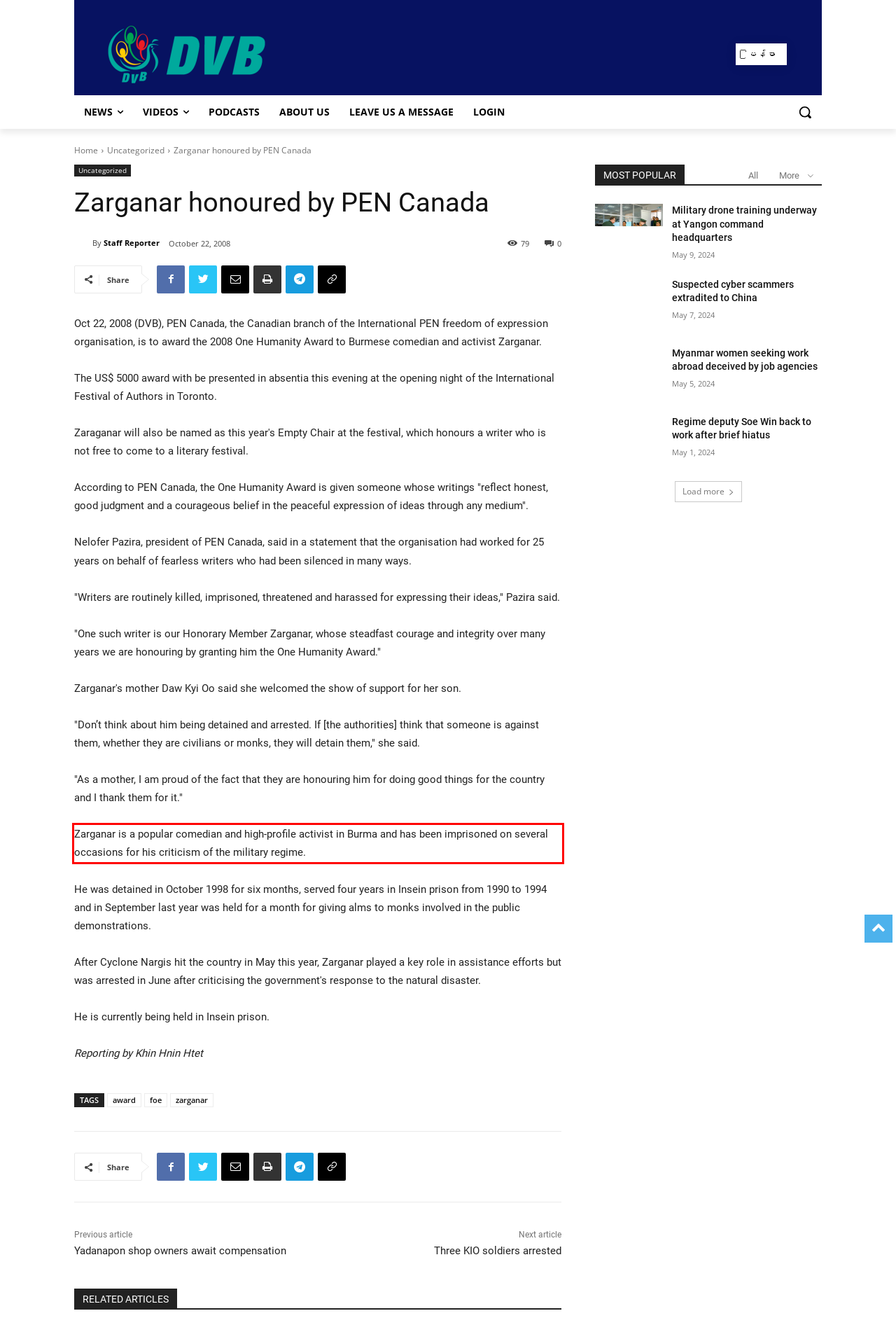There is a screenshot of a webpage with a red bounding box around a UI element. Please use OCR to extract the text within the red bounding box.

Zarganar is a popular comedian and high-profile activist in Burma and has been imprisoned on several occasions for his criticism of the military regime.